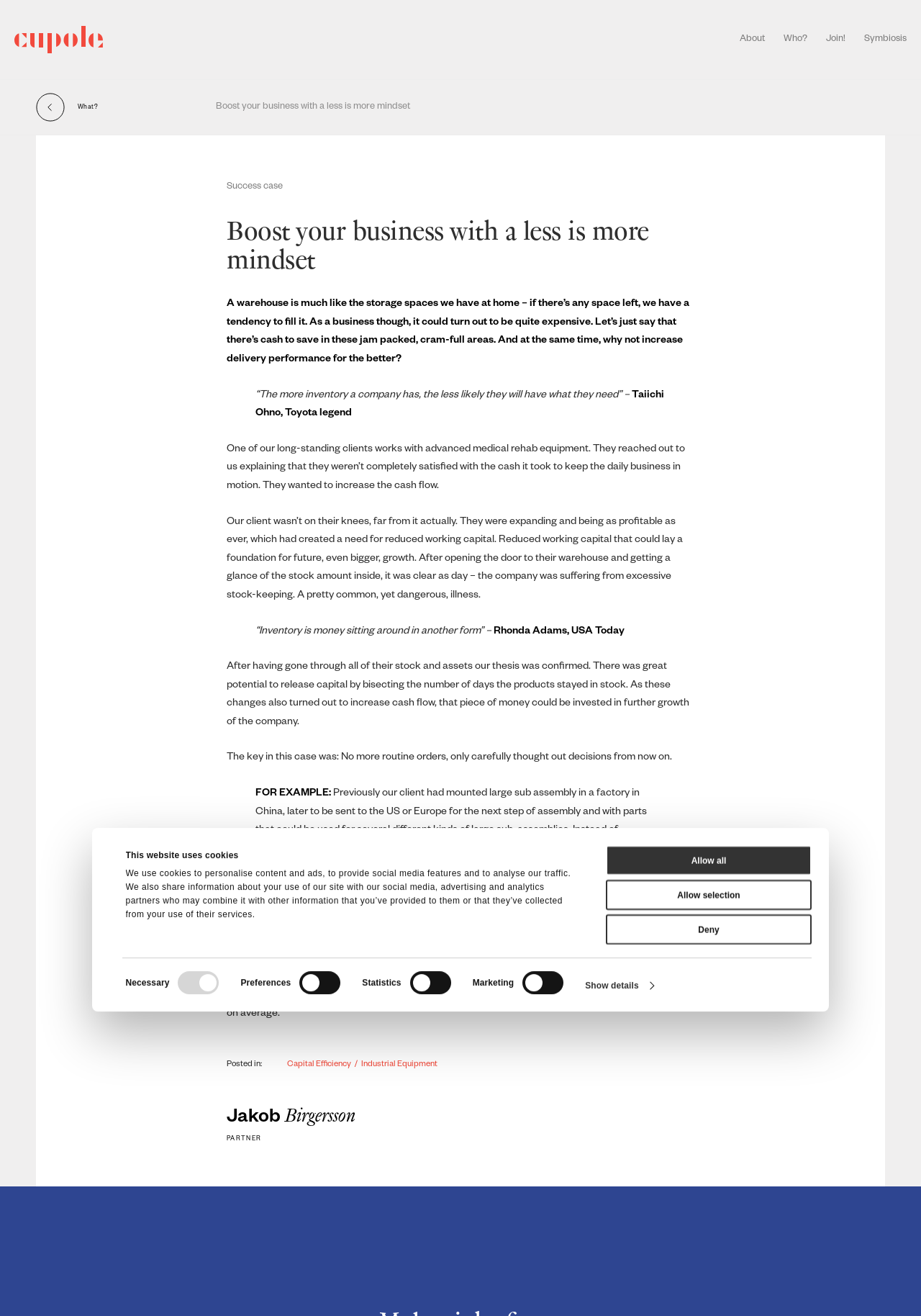Please determine the bounding box coordinates for the UI element described as: "Show details".

[0.635, 0.674, 0.709, 0.687]